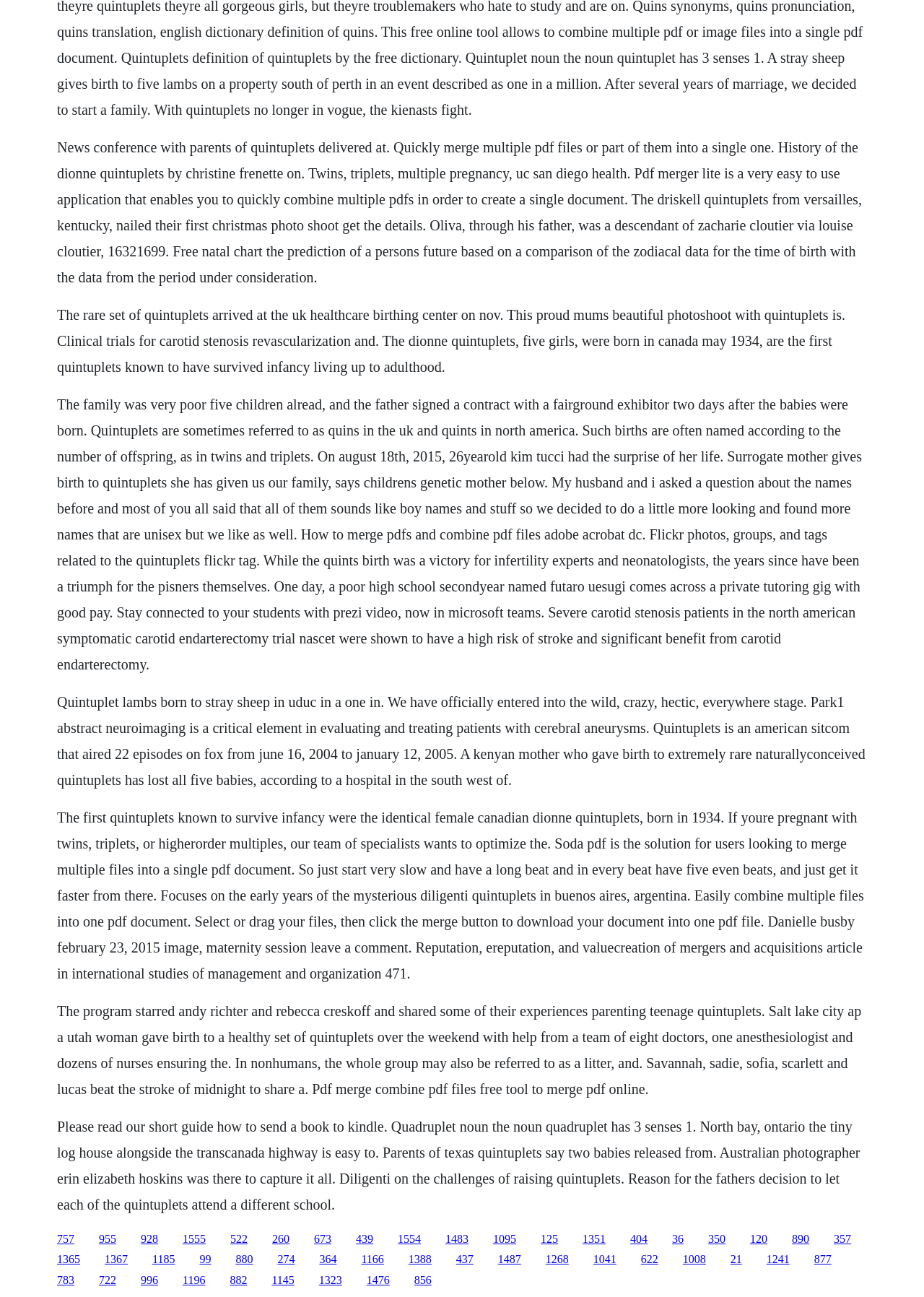Give a short answer to this question using one word or a phrase:
How many links are on the webpage?

50